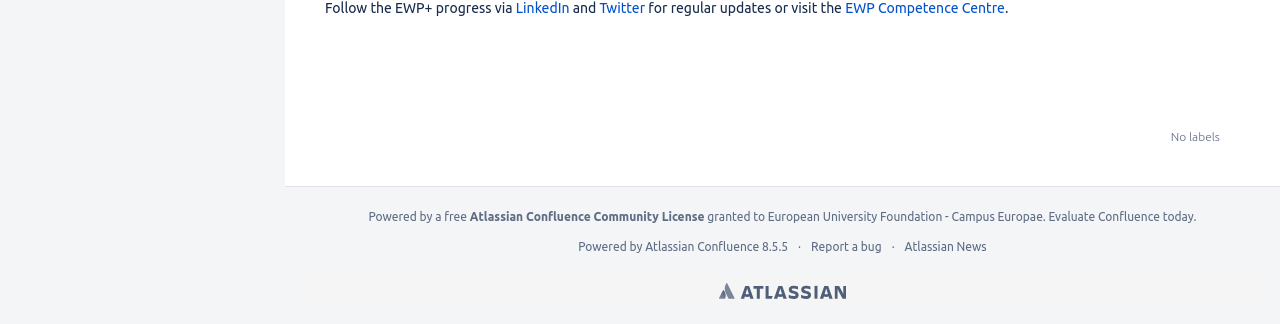Locate the bounding box coordinates of the clickable region necessary to complete the following instruction: "Report a bug". Provide the coordinates in the format of four float numbers between 0 and 1, i.e., [left, top, right, bottom].

[0.634, 0.741, 0.689, 0.781]